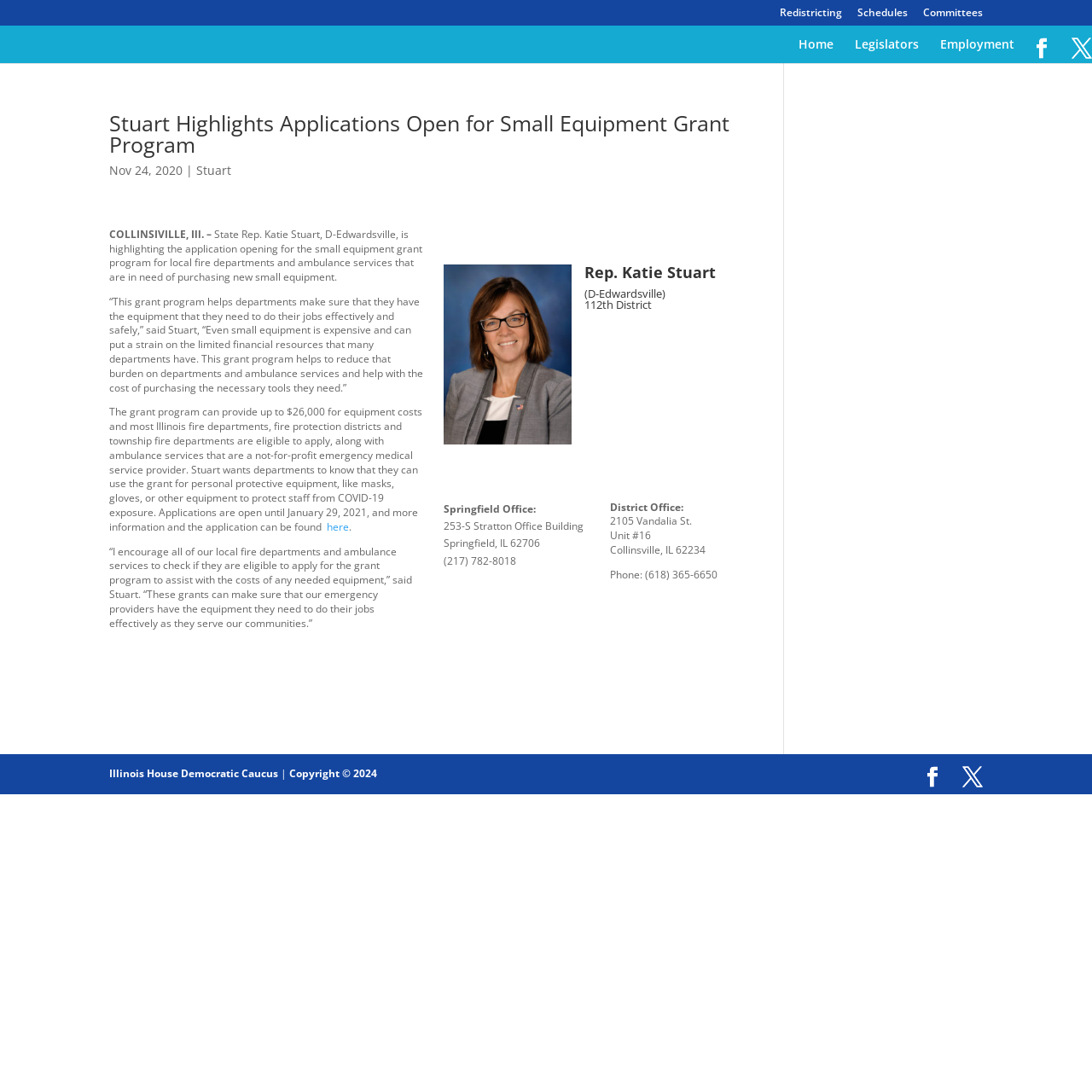Using the description: "Copyright © 2024", identify the bounding box of the corresponding UI element in the screenshot.

[0.265, 0.702, 0.345, 0.715]